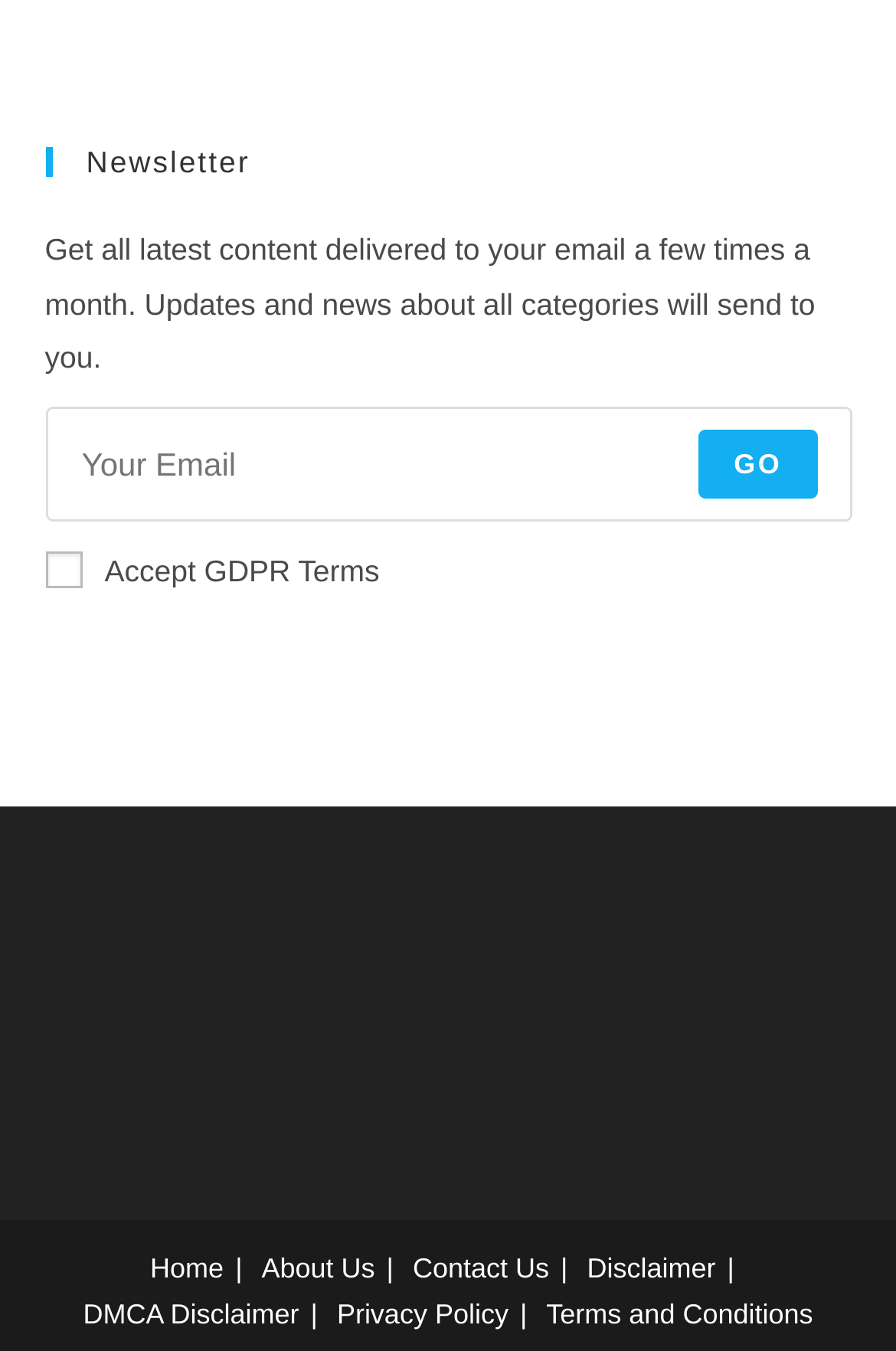What is the purpose of the newsletter?
Please answer the question with a detailed and comprehensive explanation.

The purpose of the newsletter is to get all the latest content delivered to your email a few times a month, including updates and news about all categories, as stated in the StaticText element with the text 'Get all latest content delivered to your email a few times a month. Updates and news about all categories will send to you.'